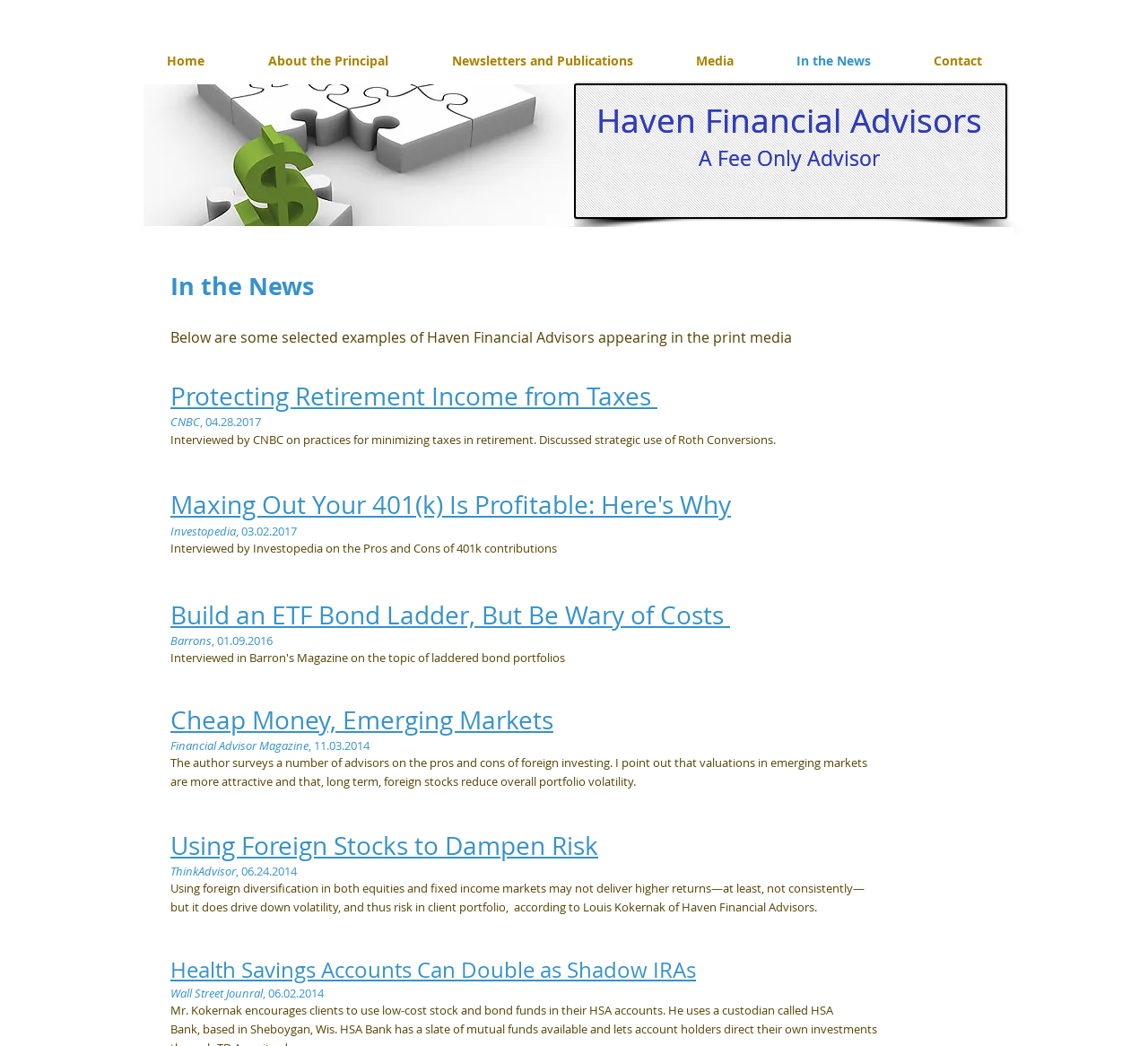From the webpage screenshot, identify the region described by Contact. Provide the bounding box coordinates as (top-left x, top-left y, bottom-right x, bottom-right y), with each value being a floating point number between 0 and 1.

[0.786, 0.047, 0.883, 0.069]